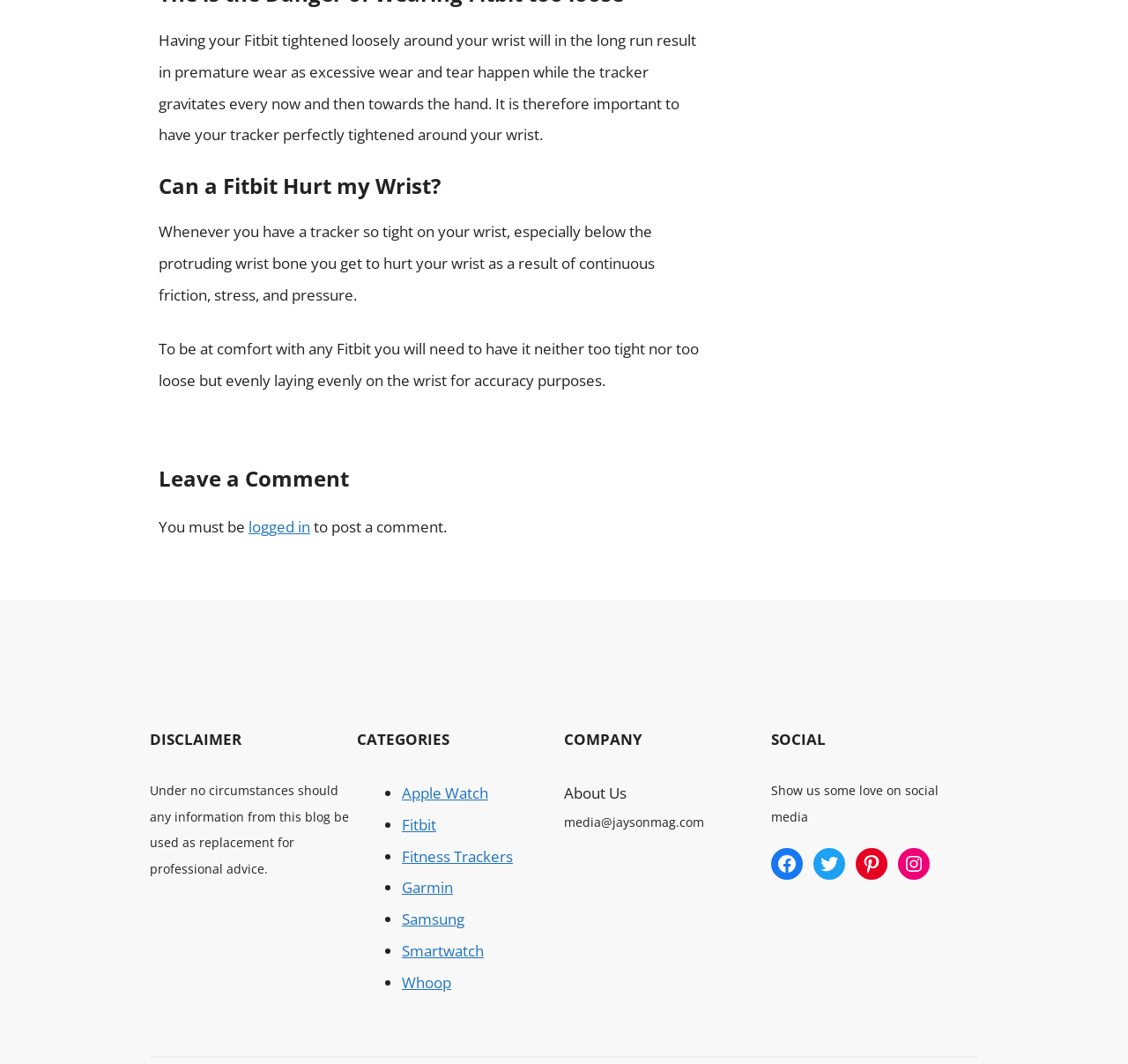Give the bounding box coordinates for the element described as: "Apple Watch".

[0.356, 0.736, 0.433, 0.755]